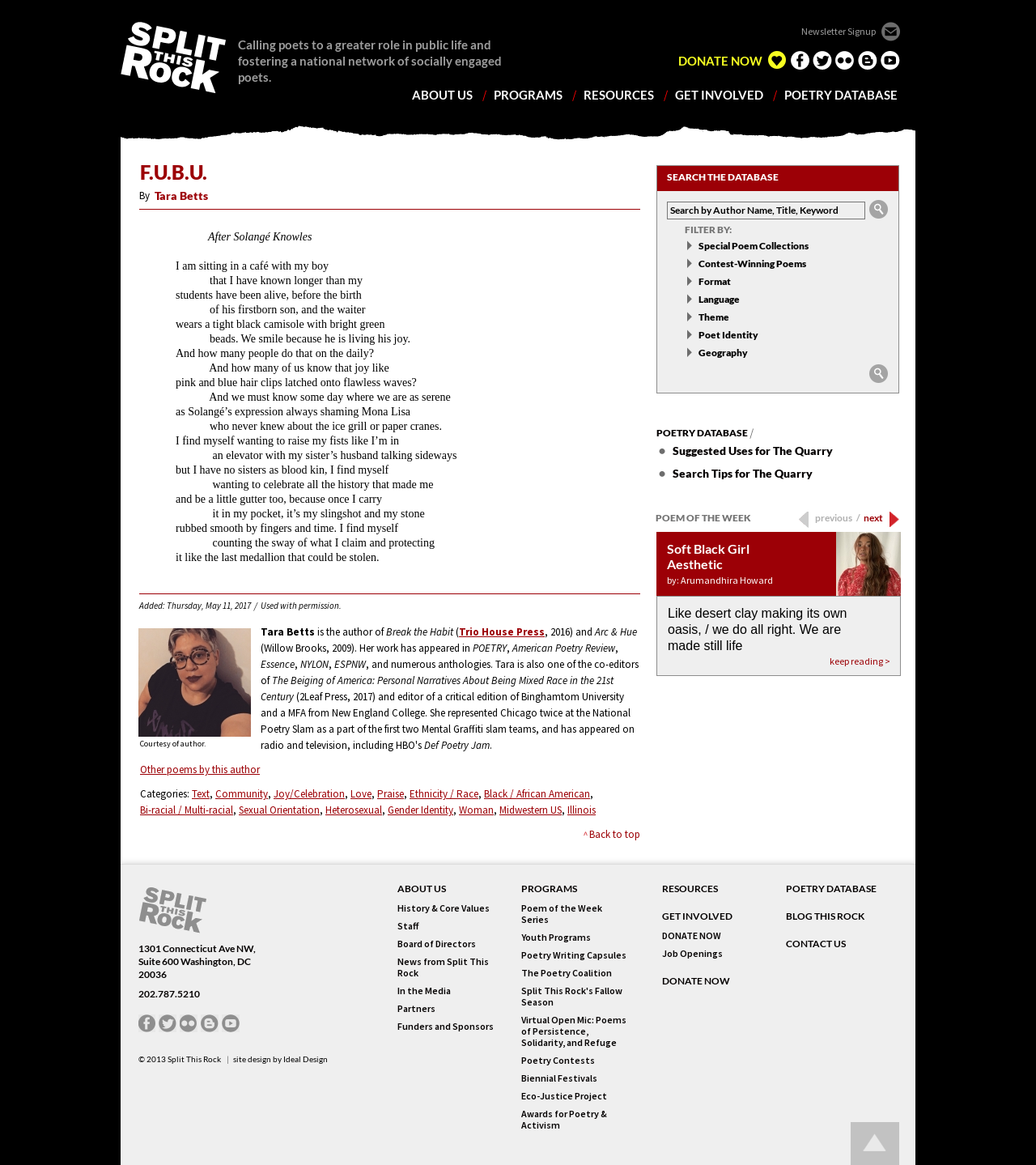Please identify the bounding box coordinates of the clickable element to fulfill the following instruction: "View the POETRY DATABASE". The coordinates should be four float numbers between 0 and 1, i.e., [left, top, right, bottom].

[0.757, 0.076, 0.866, 0.088]